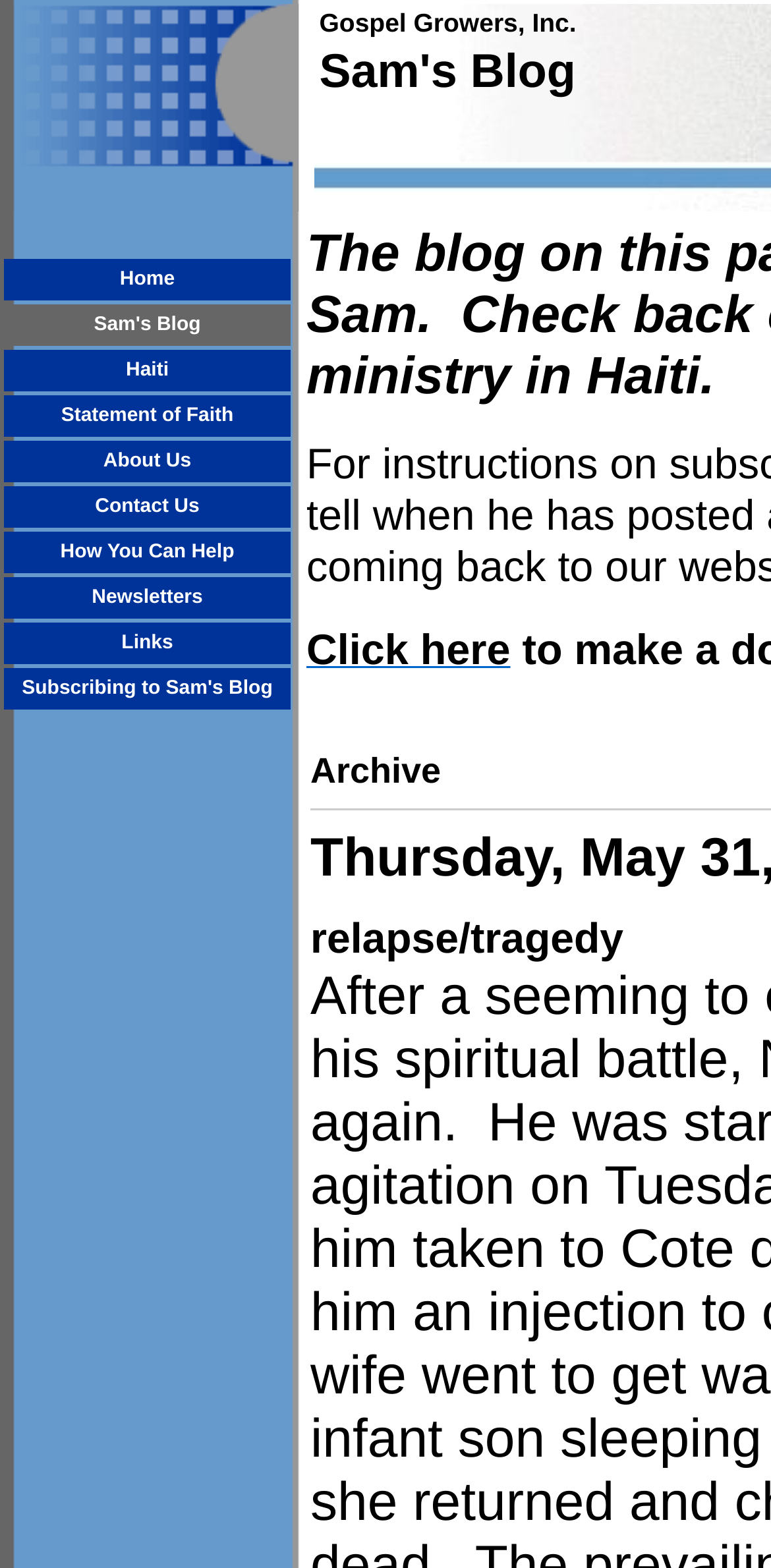Find and provide the bounding box coordinates for the UI element described here: "West of Scotland Badminton Group". The coordinates should be given as four float numbers between 0 and 1: [left, top, right, bottom].

None